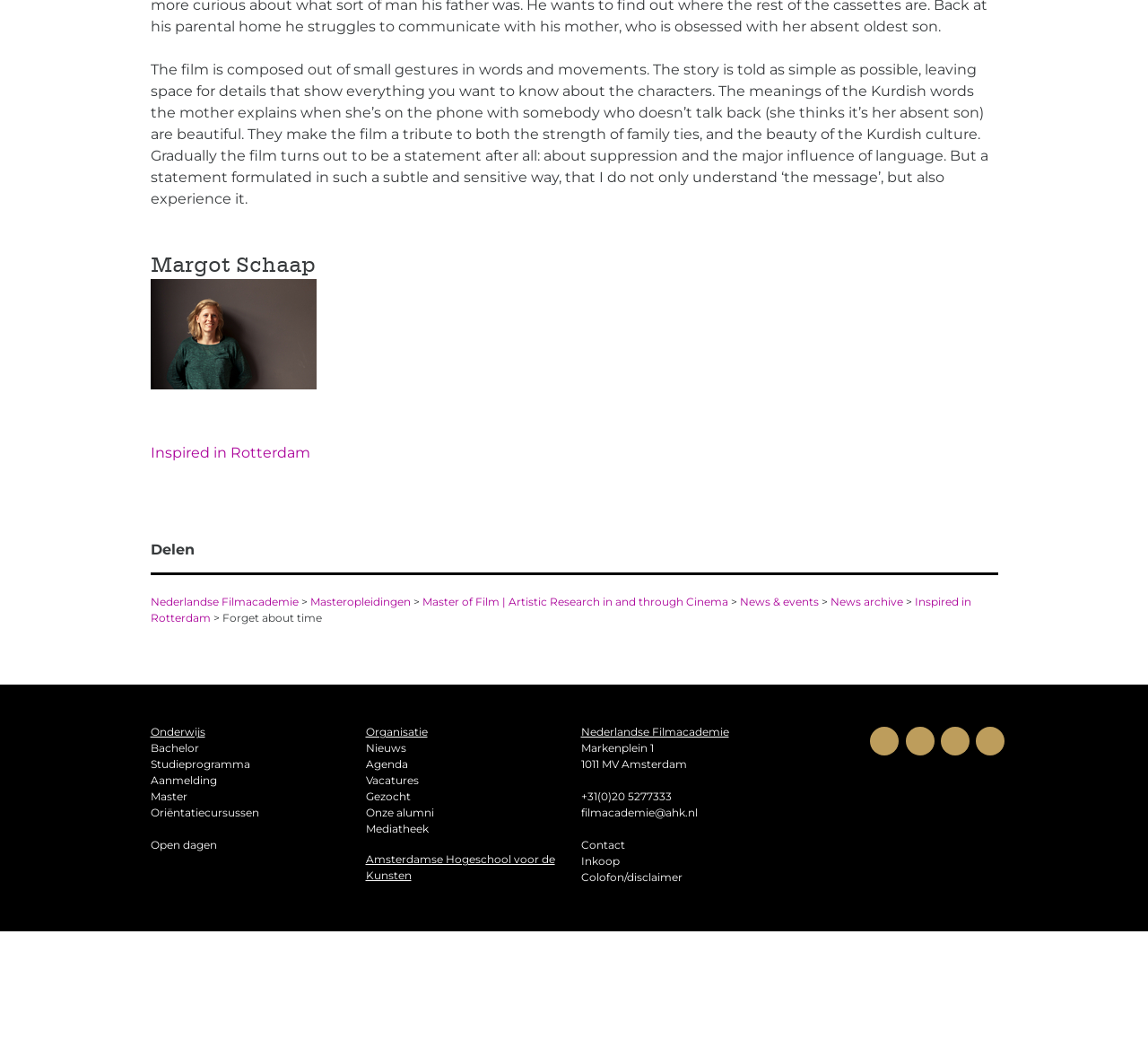Please locate the bounding box coordinates of the element that should be clicked to achieve the given instruction: "Check the 'Most Read' section".

None